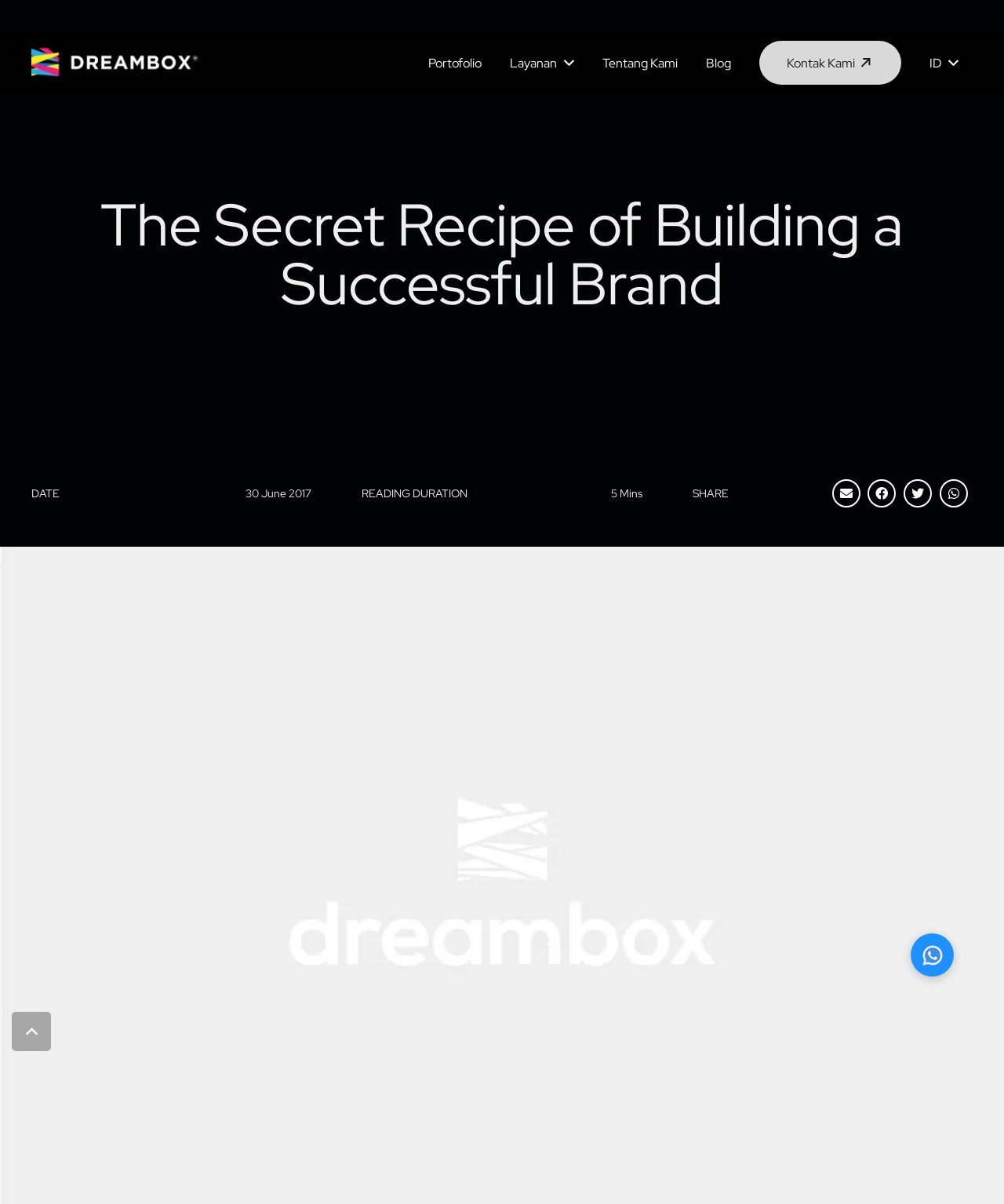What is the date of the article?
Identify the answer in the screenshot and reply with a single word or phrase.

30 June 2017